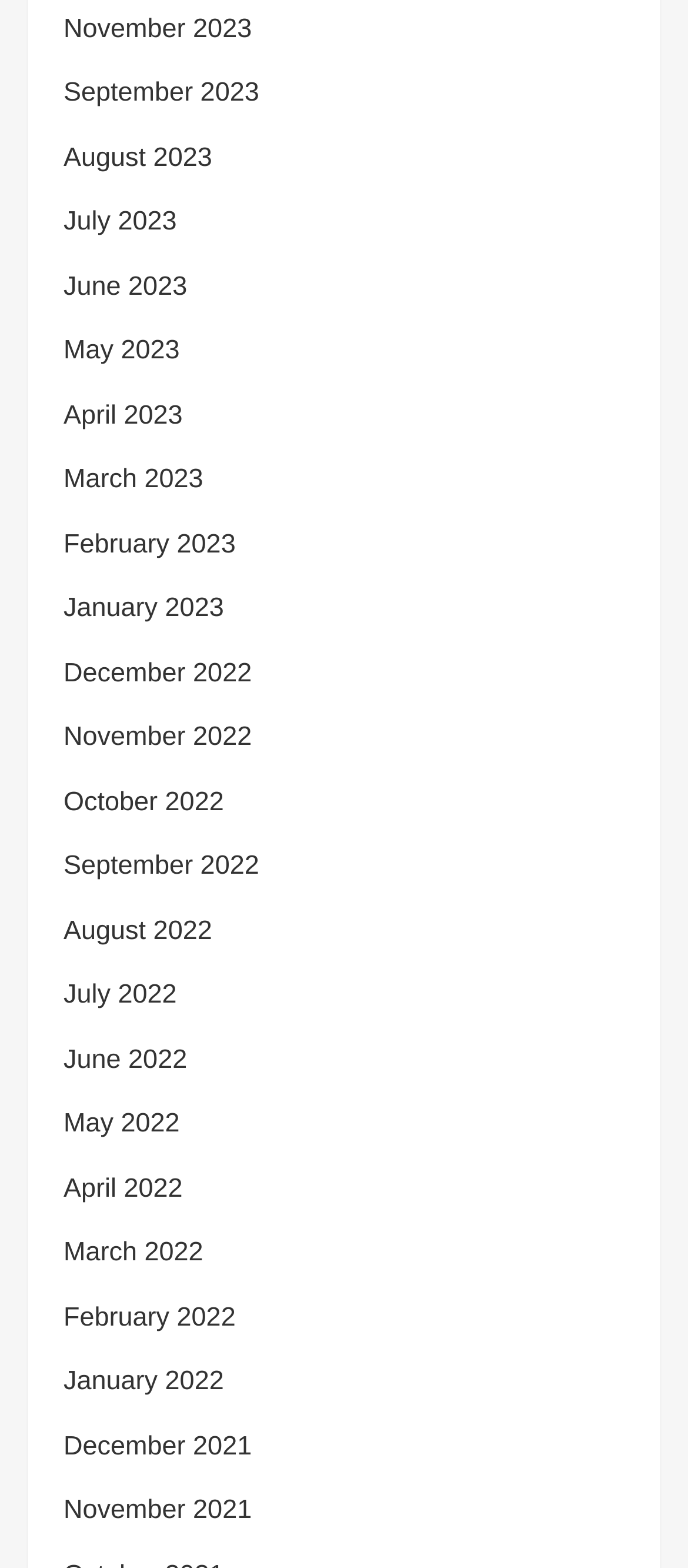Identify the bounding box coordinates of the part that should be clicked to carry out this instruction: "View September 2022".

[0.092, 0.543, 0.377, 0.562]